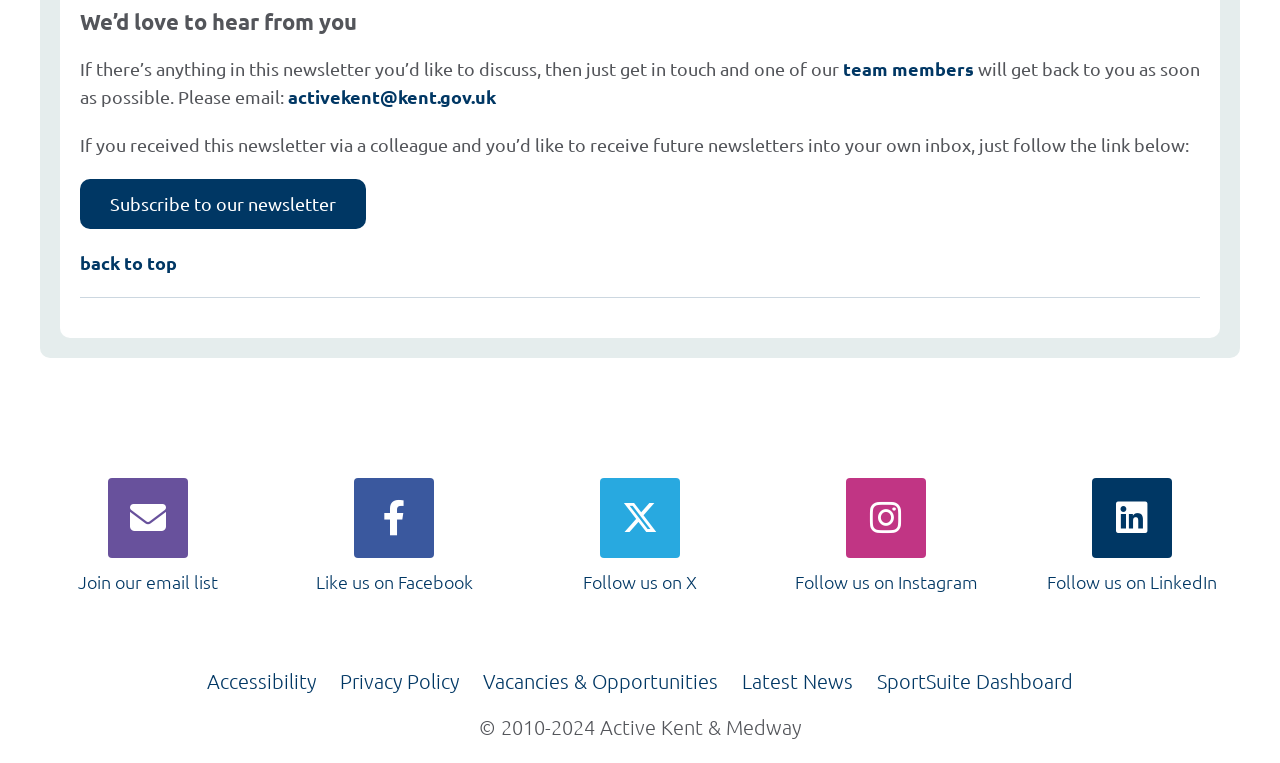Give the bounding box coordinates for this UI element: "Follow us on LinkedIn". The coordinates should be four float numbers between 0 and 1, arranged as [left, top, right, bottom].

[0.8, 0.626, 0.969, 0.781]